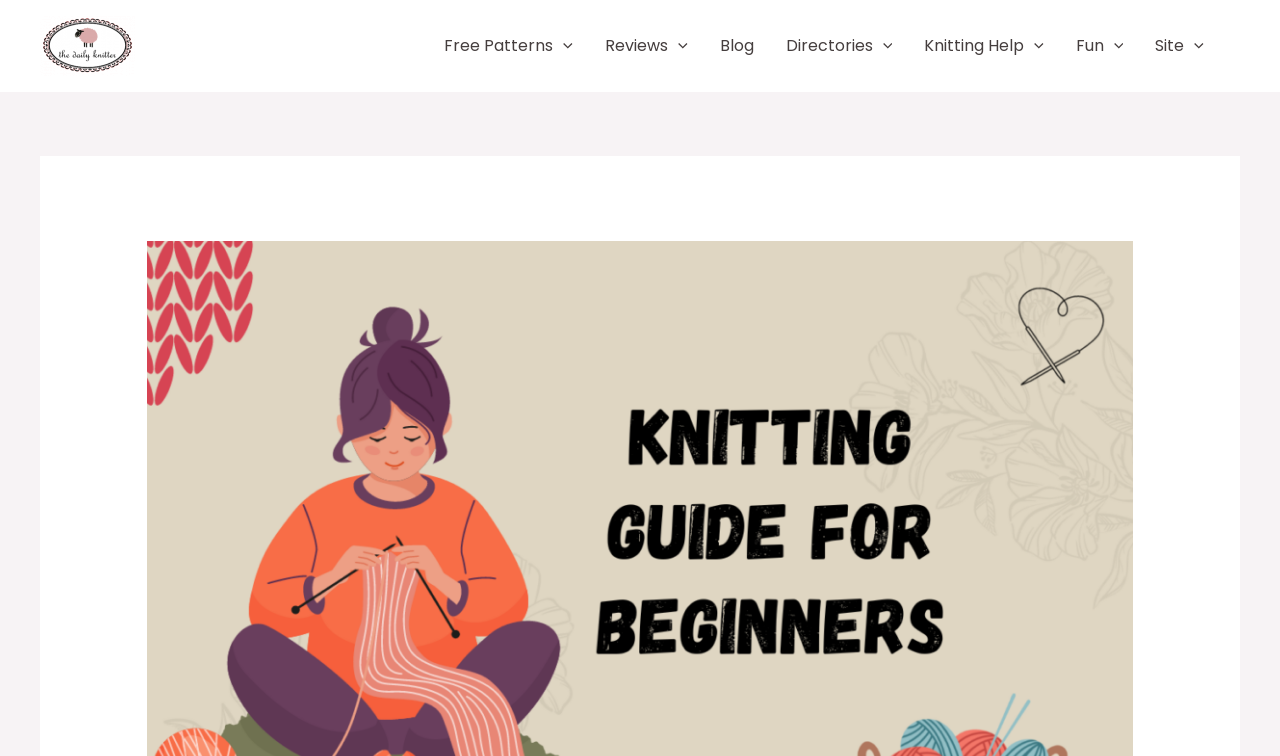Given the element description, predict the bounding box coordinates in the format (top-left x, top-left y, bottom-right x, bottom-right y), using floating point numbers between 0 and 1: parent_node: Knitting Help aria-label="Menu Toggle"

[0.8, 0.015, 0.815, 0.107]